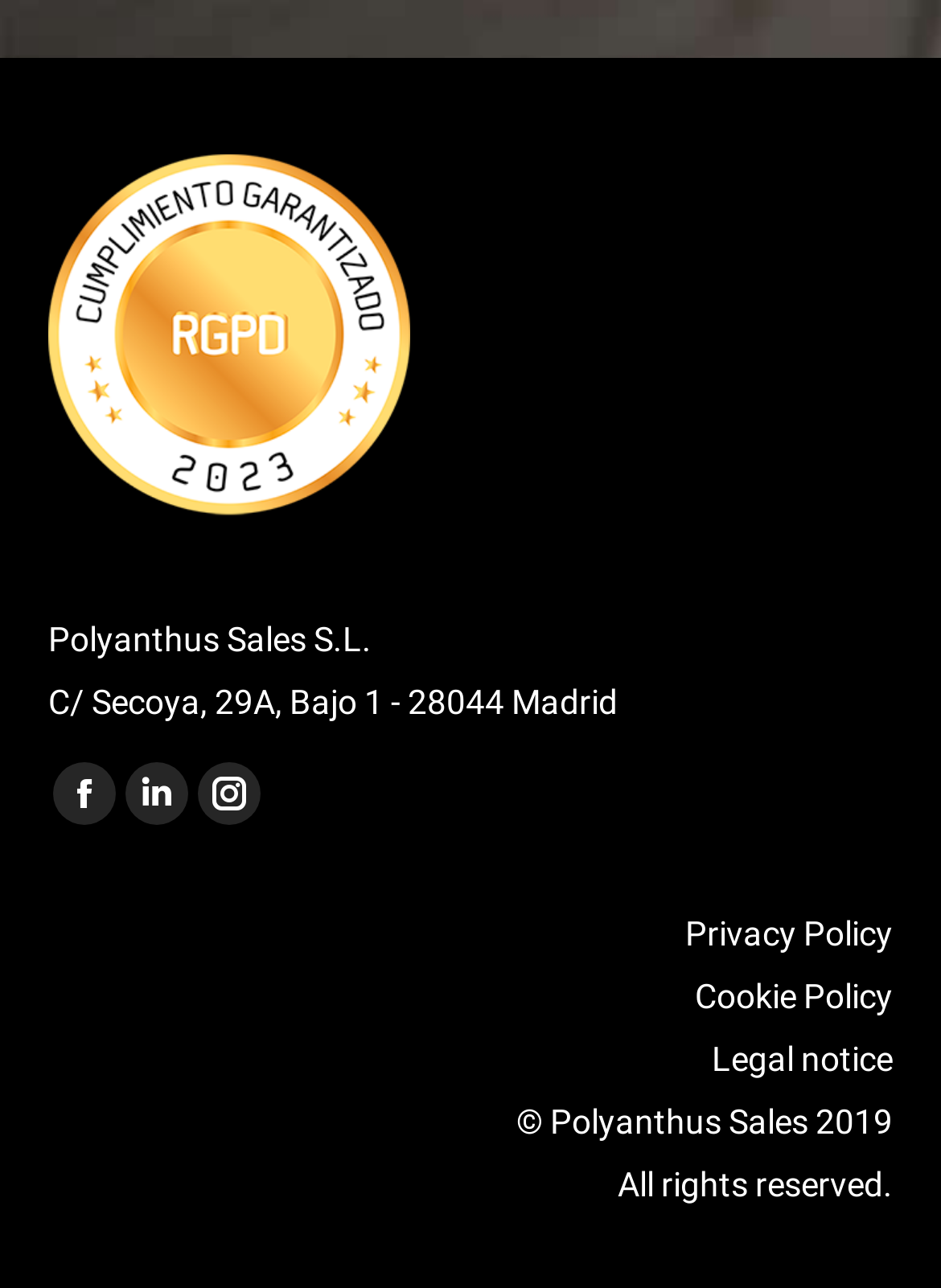Carefully examine the image and provide an in-depth answer to the question: What type of policy can you find on the webpage?

The policies can be found in the links with the text 'Privacy Policy', 'Cookie Policy', and 'Legal notice' which are located at the bottom of the webpage.